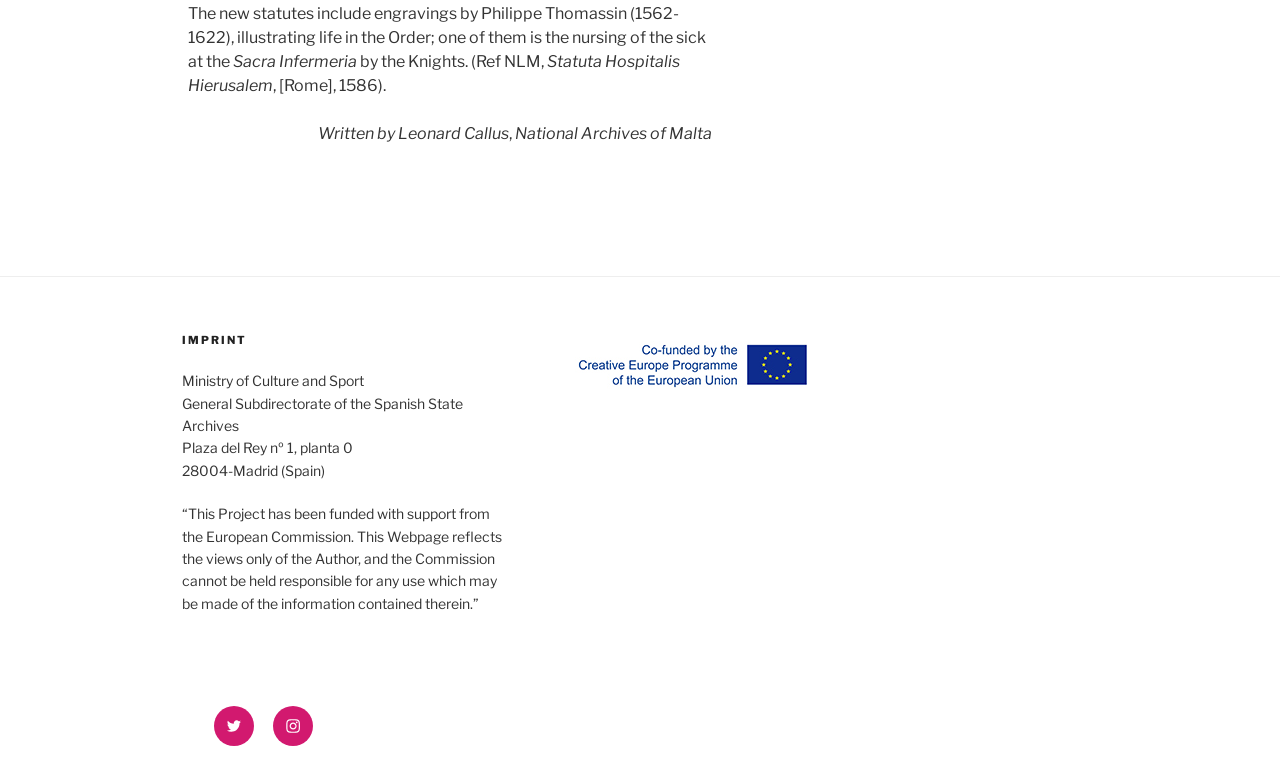What is the name of the ministry mentioned in the footer?
Look at the image and respond with a one-word or short-phrase answer.

Ministry of Culture and Sport